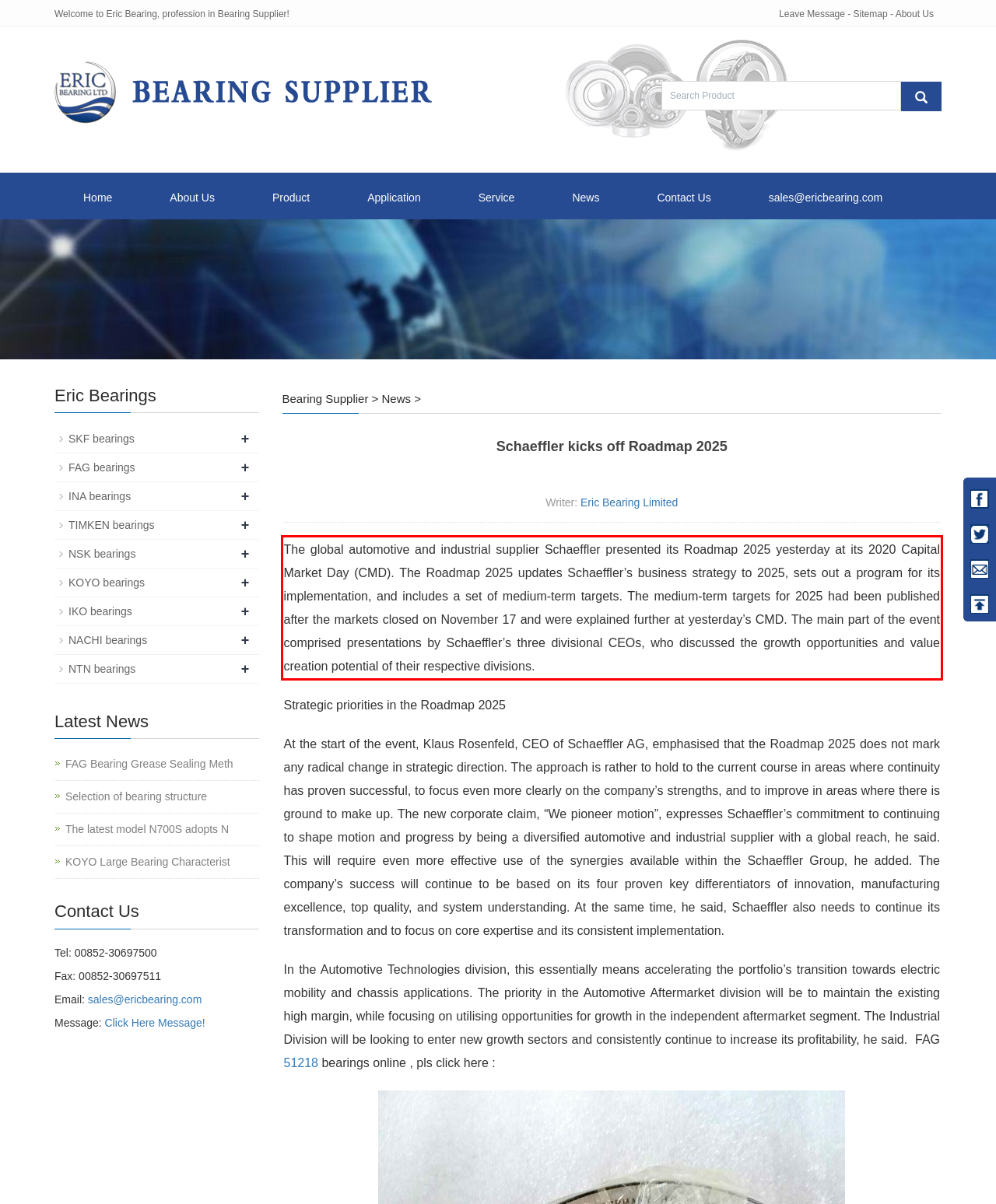You are looking at a screenshot of a webpage with a red rectangle bounding box. Use OCR to identify and extract the text content found inside this red bounding box.

The global automotive and industrial supplier Schaeffler presented its Roadmap 2025 yesterday at its 2020 Capital Market Day (CMD). The Roadmap 2025 updates Schaeffler’s business strategy to 2025, sets out a program for its implementation, and includes a set of medium-term targets. The medium-term targets for 2025 had been published after the markets closed on November 17 and were explained further at yesterday’s CMD. The main part of the event comprised presentations by Schaeffler’s three divisional CEOs, who discussed the growth opportunities and value creation potential of their respective divisions.